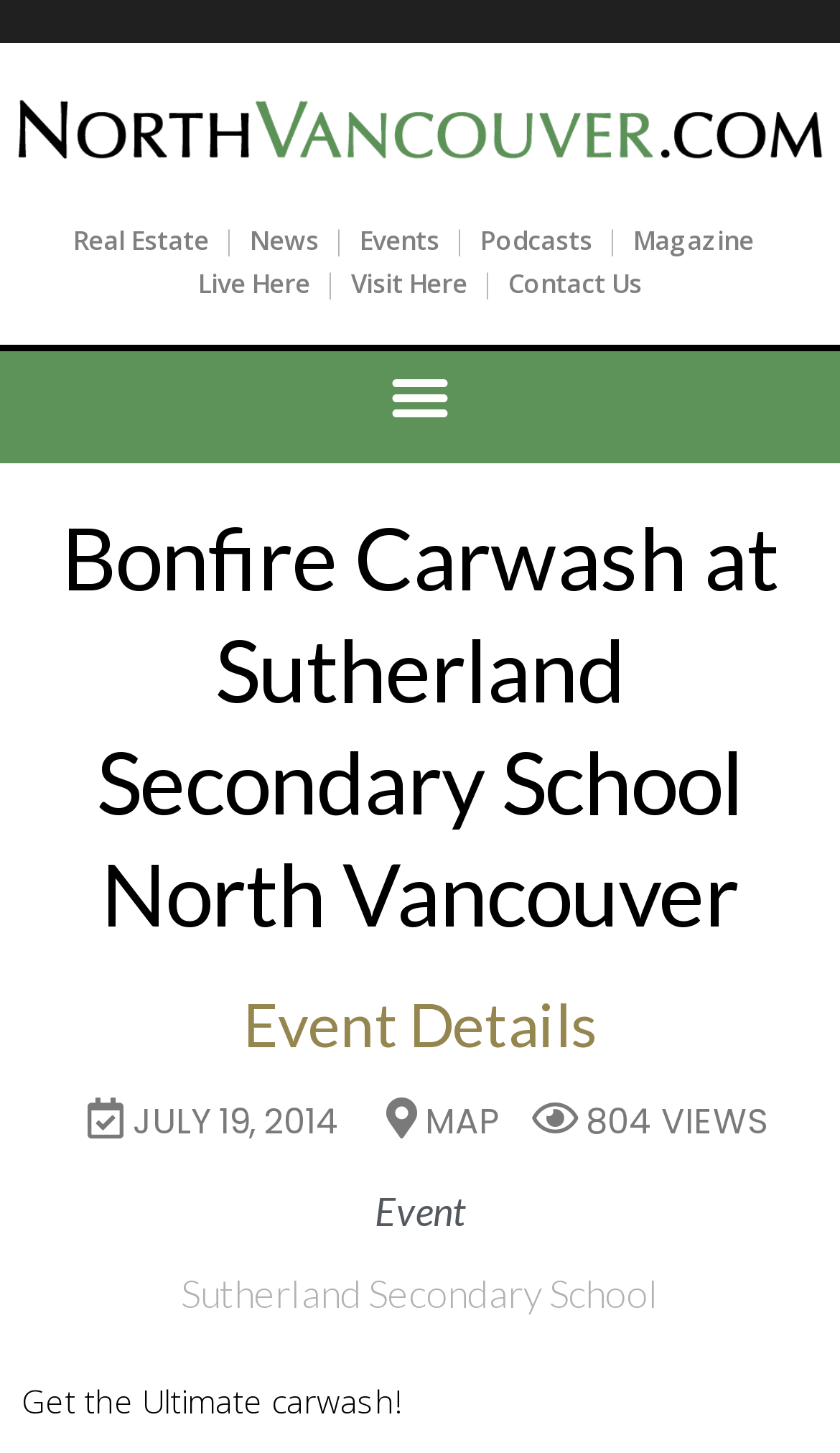Please identify the bounding box coordinates of where to click in order to follow the instruction: "Open the menu".

[0.446, 0.241, 0.554, 0.304]